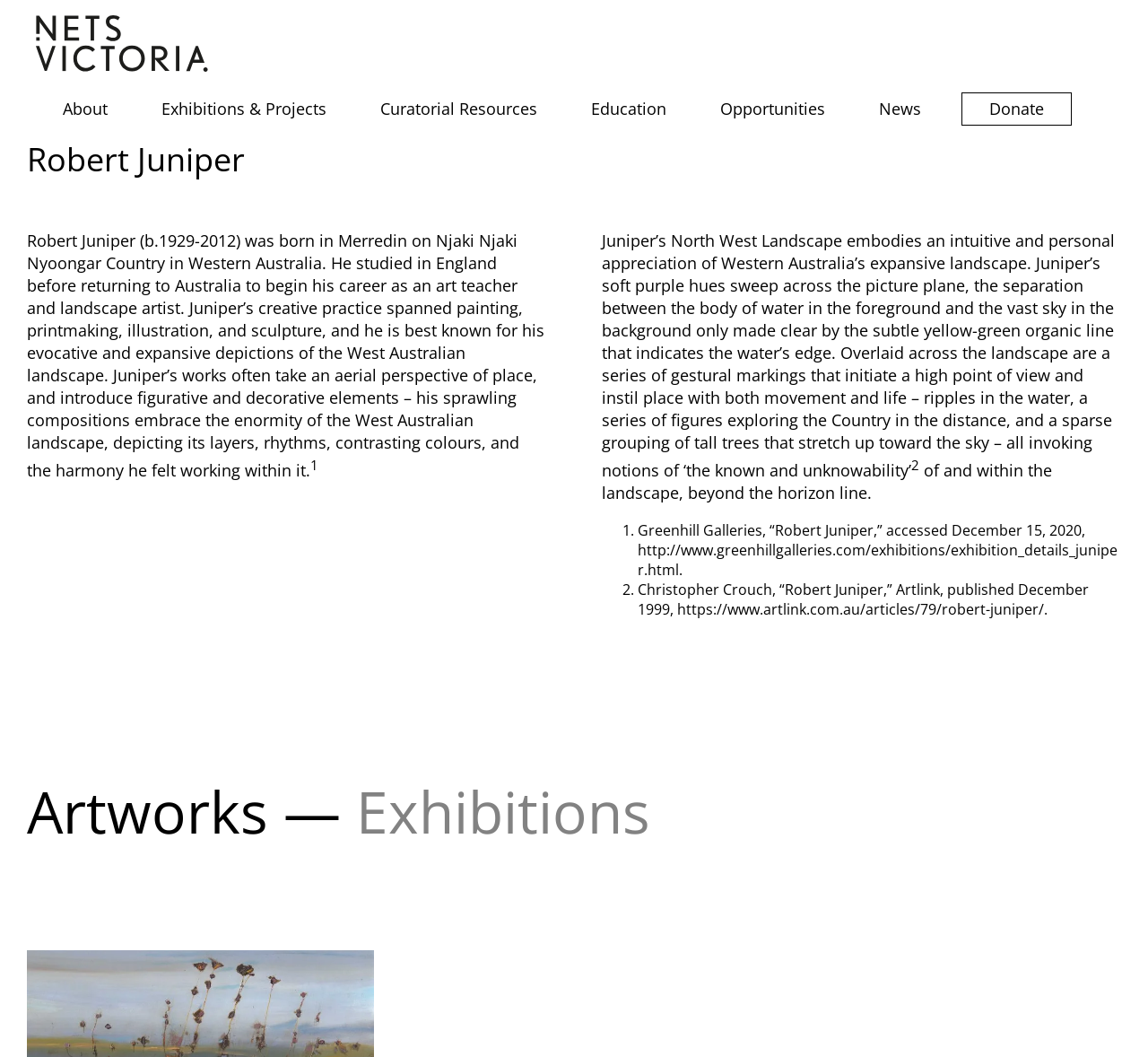Answer the question using only one word or a concise phrase: How many references are cited in the webpage?

2